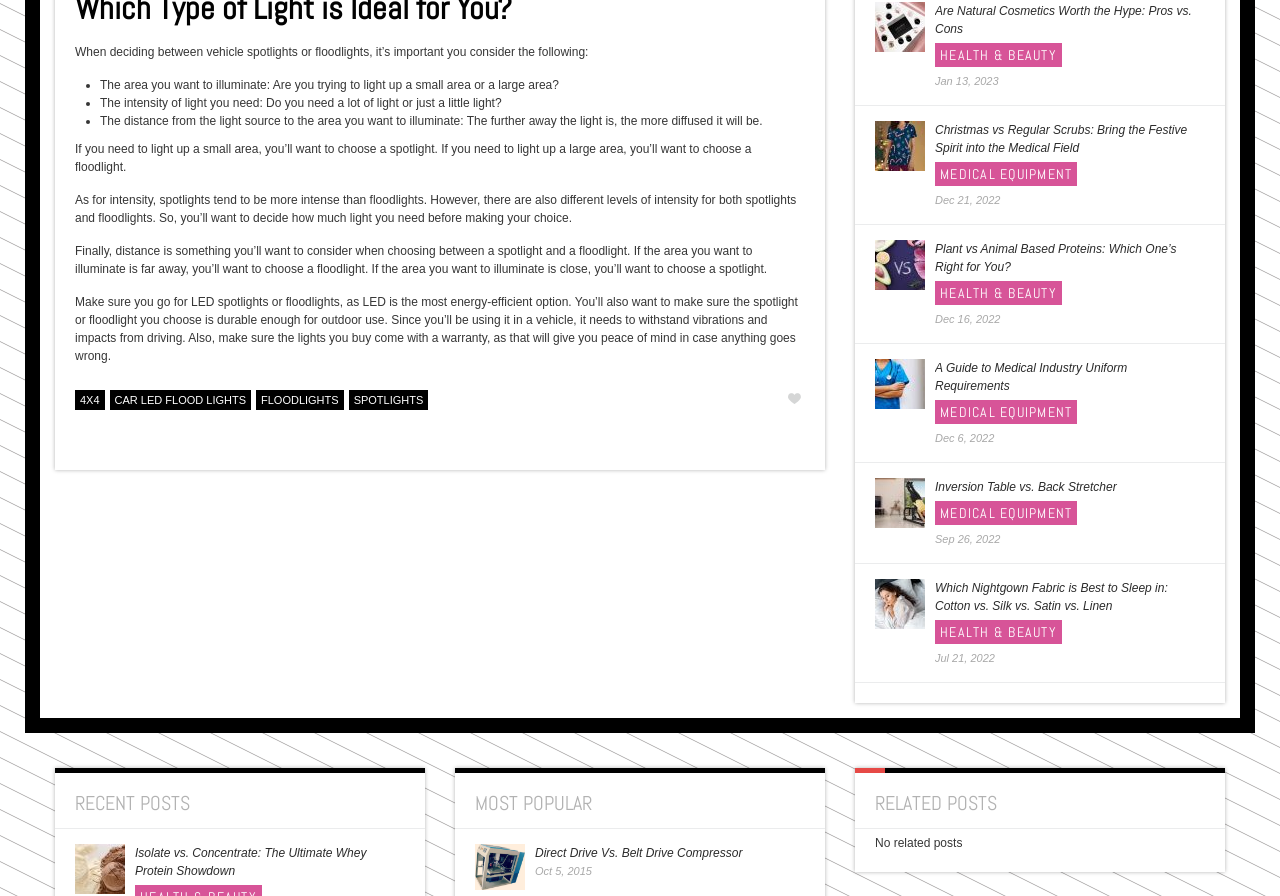Provide the bounding box coordinates of the HTML element described by the text: "Medical Equipment".

[0.73, 0.181, 0.842, 0.208]